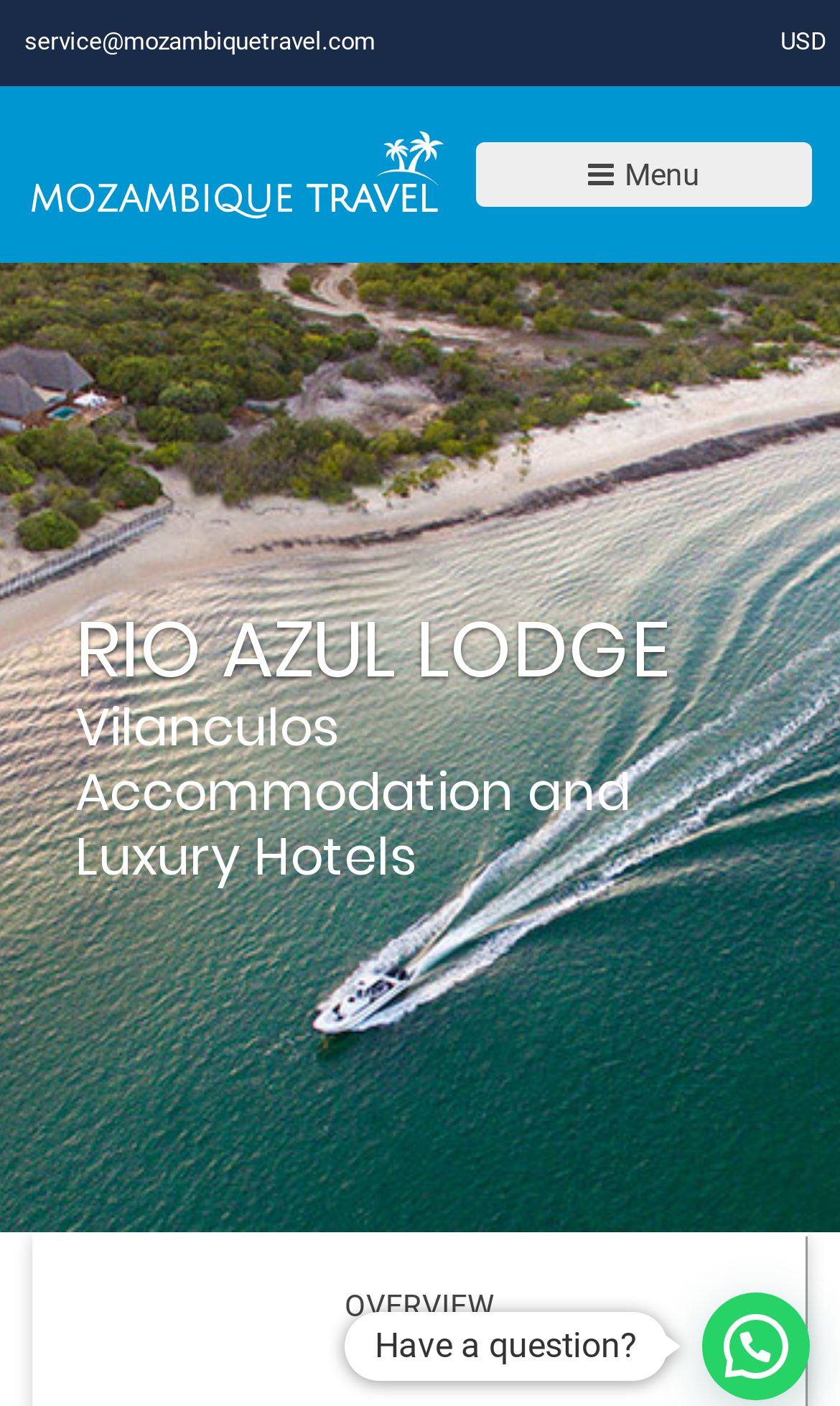What is the currency used on this website?
Answer the question with just one word or phrase using the image.

USD